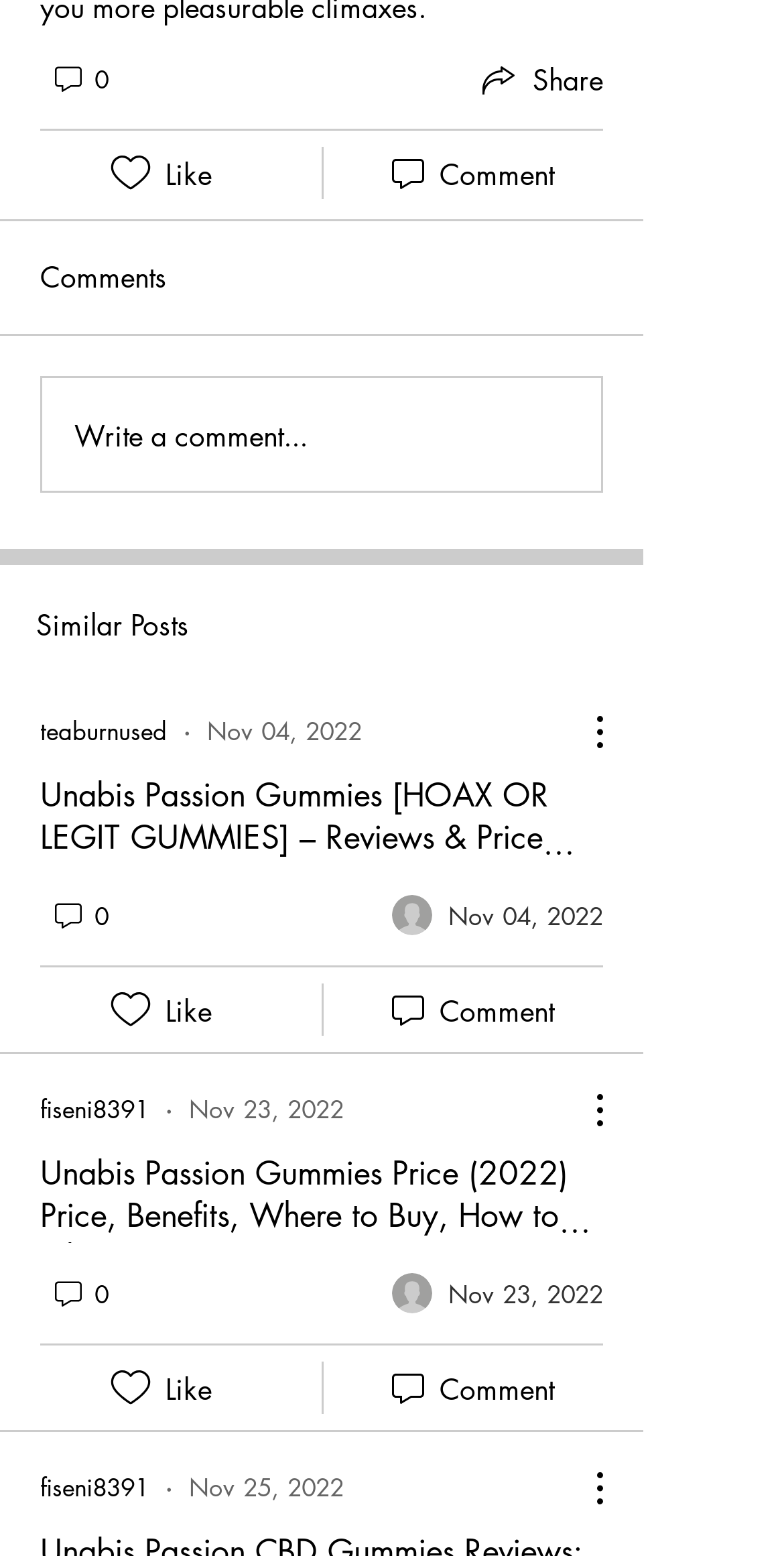What is the name of the product being reviewed?
Provide a detailed answer to the question, using the image to inform your response.

I found the product name 'Unabis Passion Gummies' mentioned in the headings and links on the webpage, indicating that it is the product being reviewed.